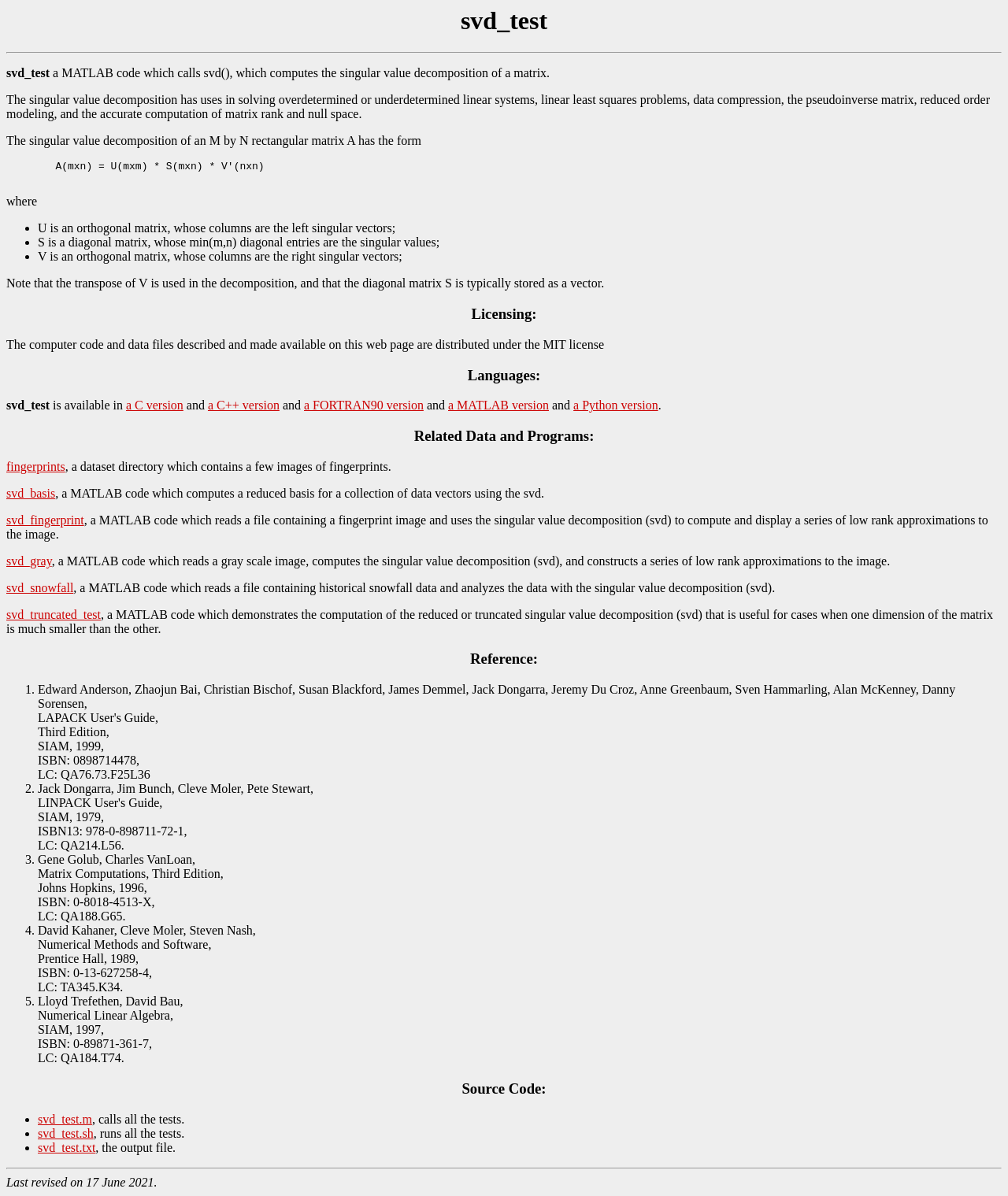Based on the image, provide a detailed response to the question:
What is the form of the singular value decomposition of a matrix?

The webpage states that the singular value decomposition of an M by N rectangular matrix A has the form U*S*V', where U is an orthogonal matrix, S is a diagonal matrix, and V is an orthogonal matrix.